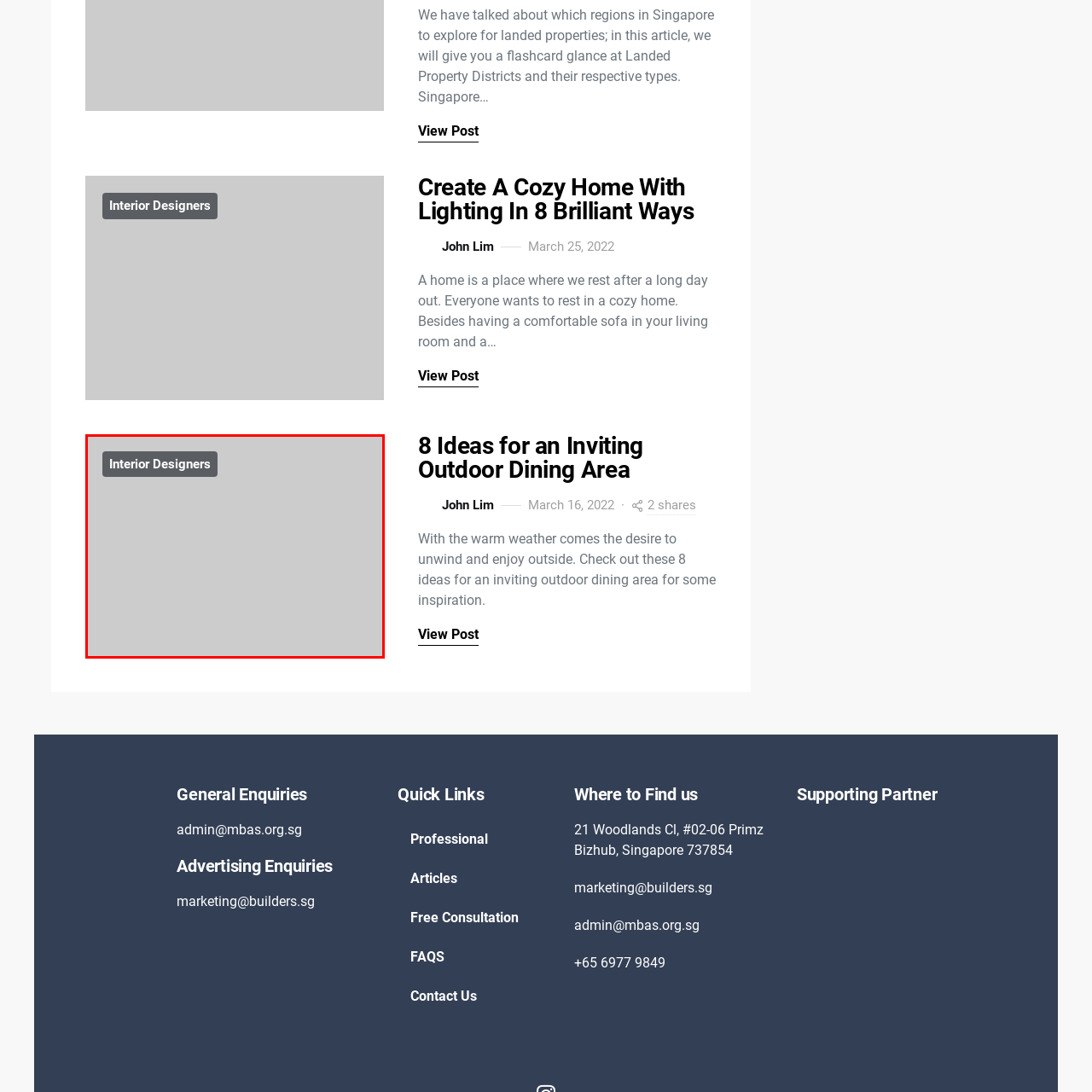What is the purpose of the 'Interior Designers' link?
Pay attention to the segment of the image within the red bounding box and offer a detailed answer to the question.

The caption suggests that the 'Interior Designers' link is meant to connect readers with interior design experts, possibly leading to articles or resources that provide expert advice and creative ideas for transforming living or working environments.